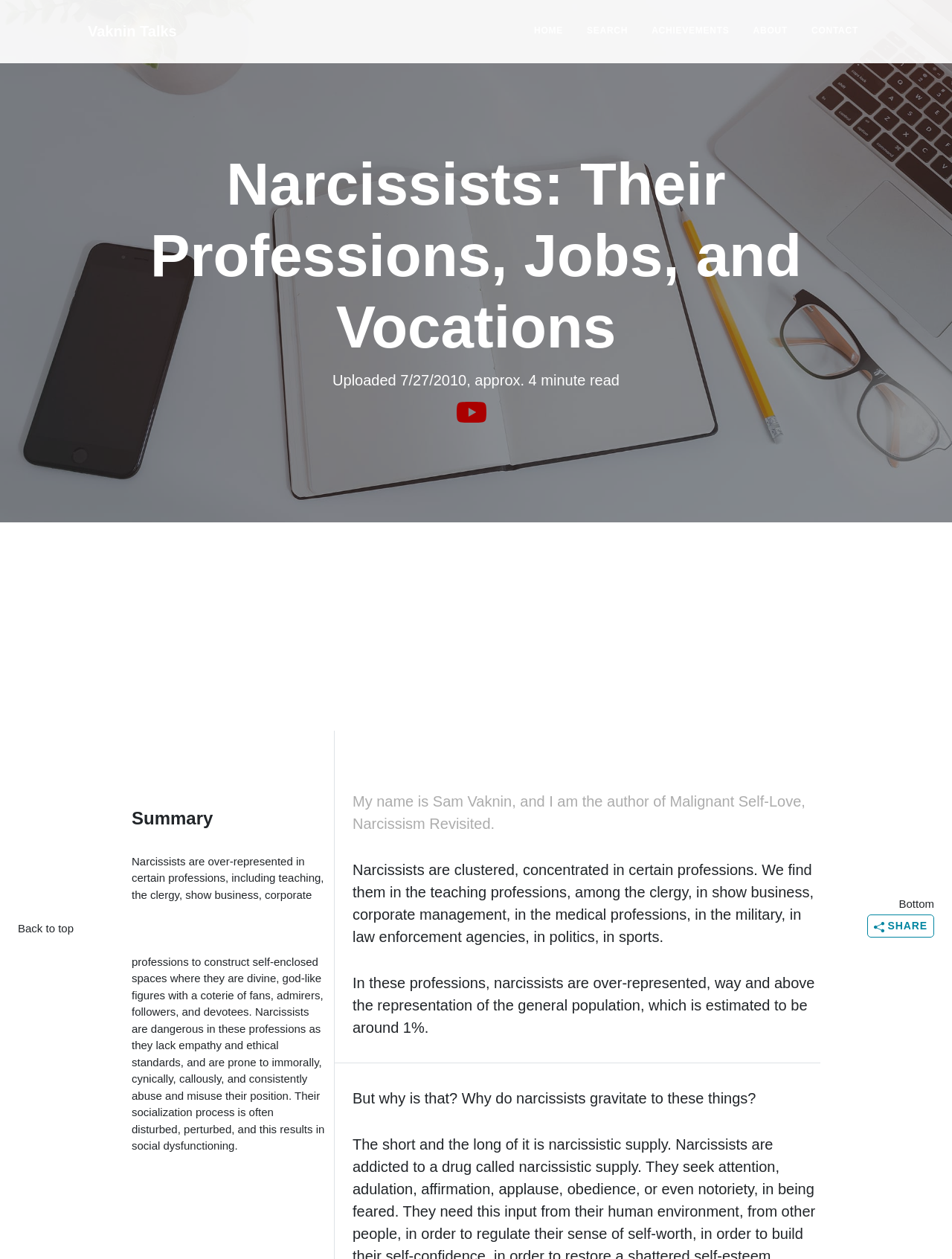Determine the bounding box coordinates of the section I need to click to execute the following instruction: "Go to the home page". Provide the coordinates as four float numbers between 0 and 1, i.e., [left, top, right, bottom].

[0.555, 0.005, 0.598, 0.045]